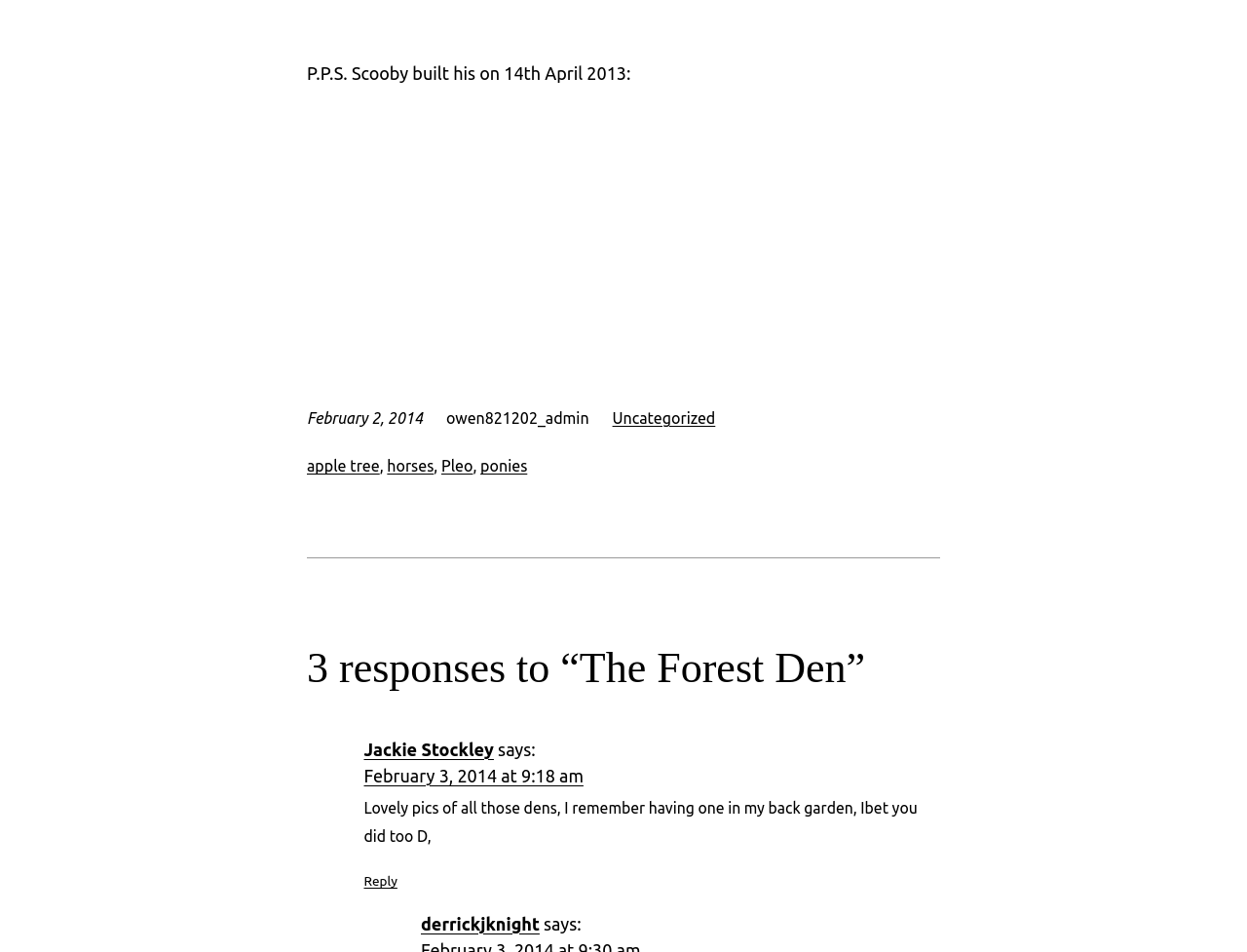Please identify the bounding box coordinates of the area that needs to be clicked to fulfill the following instruction: "Click on the link to view ponies."

[0.385, 0.481, 0.423, 0.499]